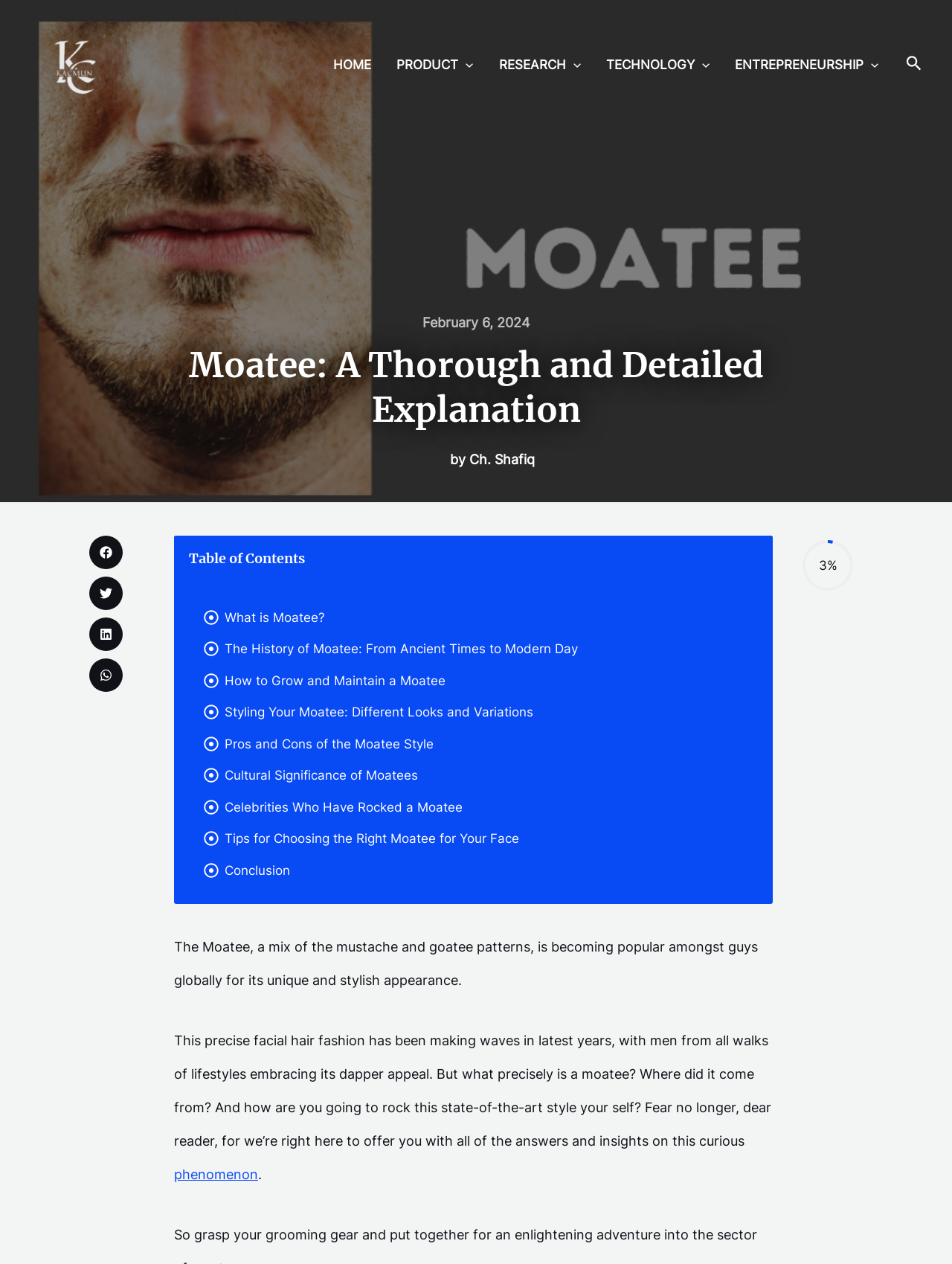Please determine the bounding box coordinates of the element's region to click for the following instruction: "Schedule an appointment".

None